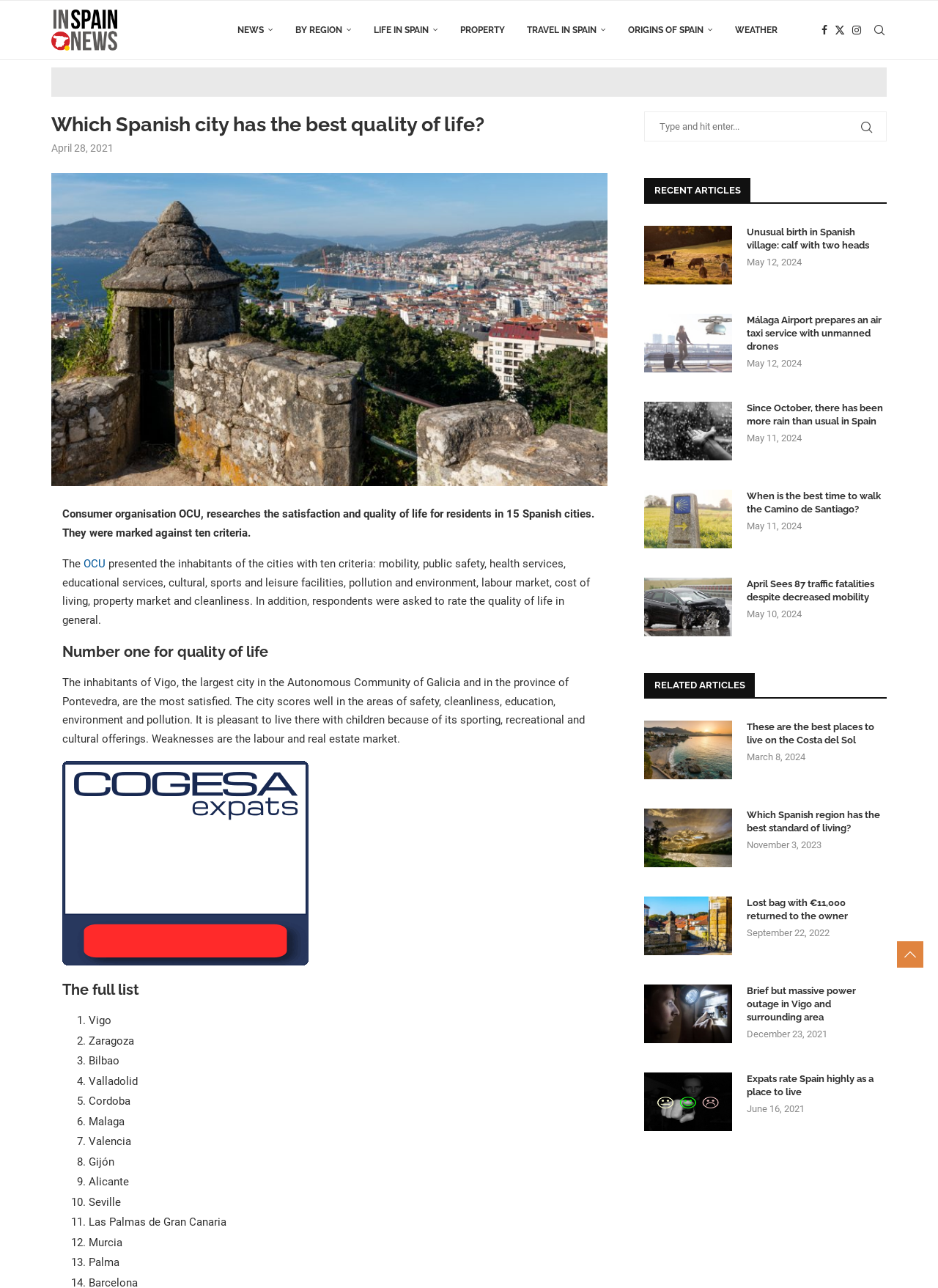Kindly determine the bounding box coordinates for the clickable area to achieve the given instruction: "Check the 'RECENT ARTICLES' section".

[0.686, 0.138, 0.945, 0.158]